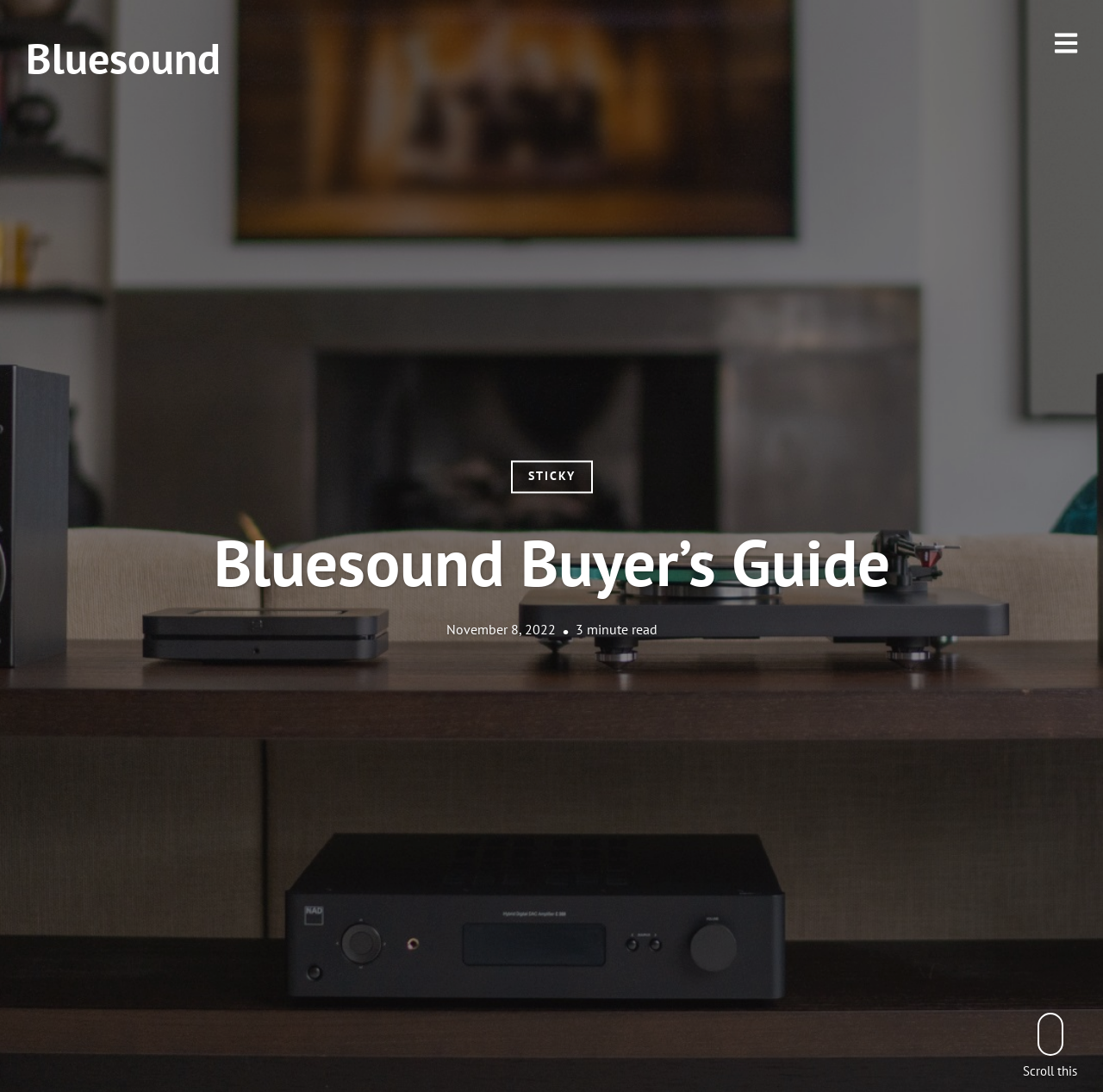Give a one-word or short phrase answer to this question: 
What is the category of the article?

Bluesound Buyer’s Guide